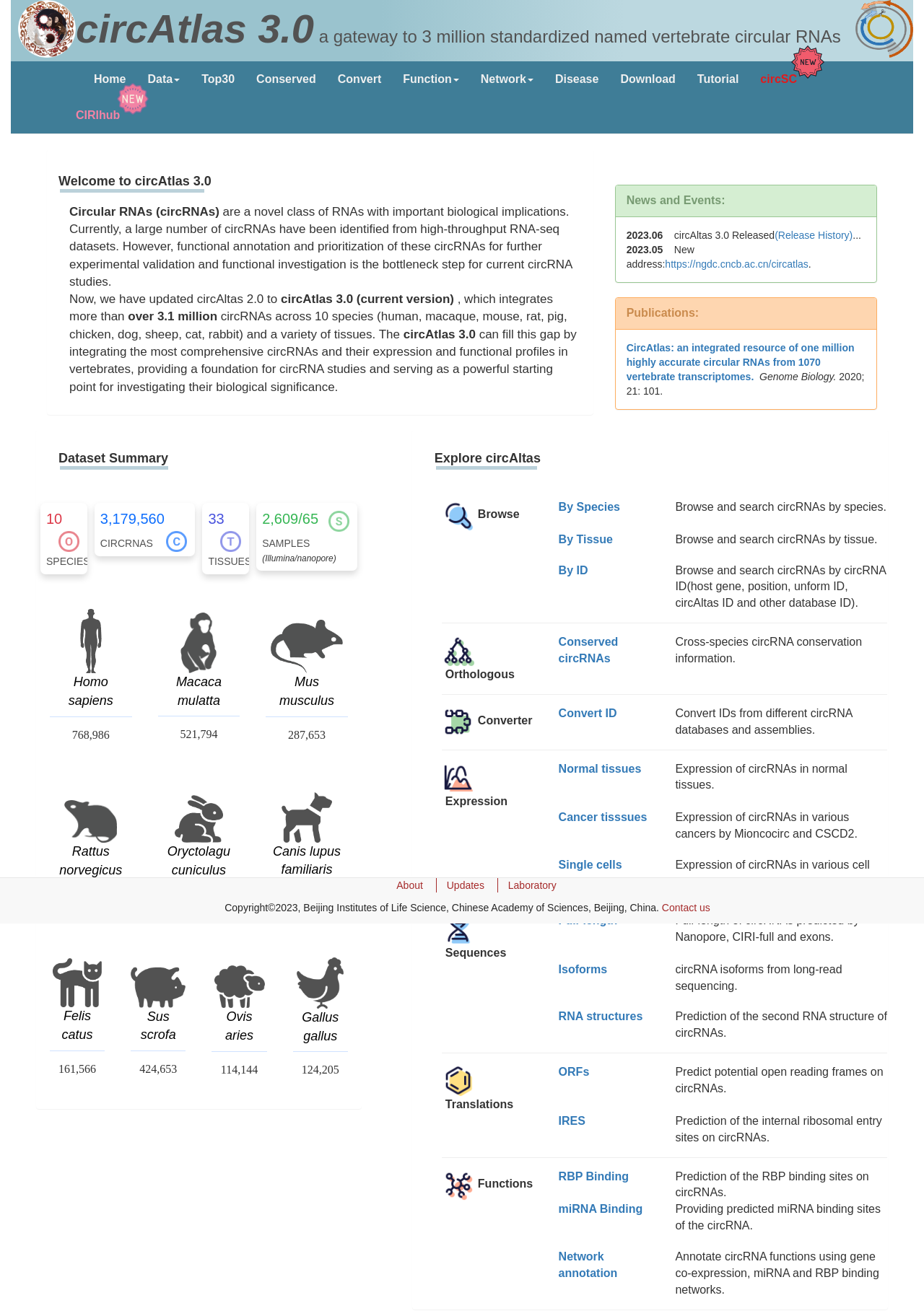What is the name of the first species listed in the database?
Please answer the question as detailed as possible.

The name of the first species listed in the database can be found in the section below the 'Dataset Summary', where it is written as 'Homo sapiens' with a corresponding image icon.